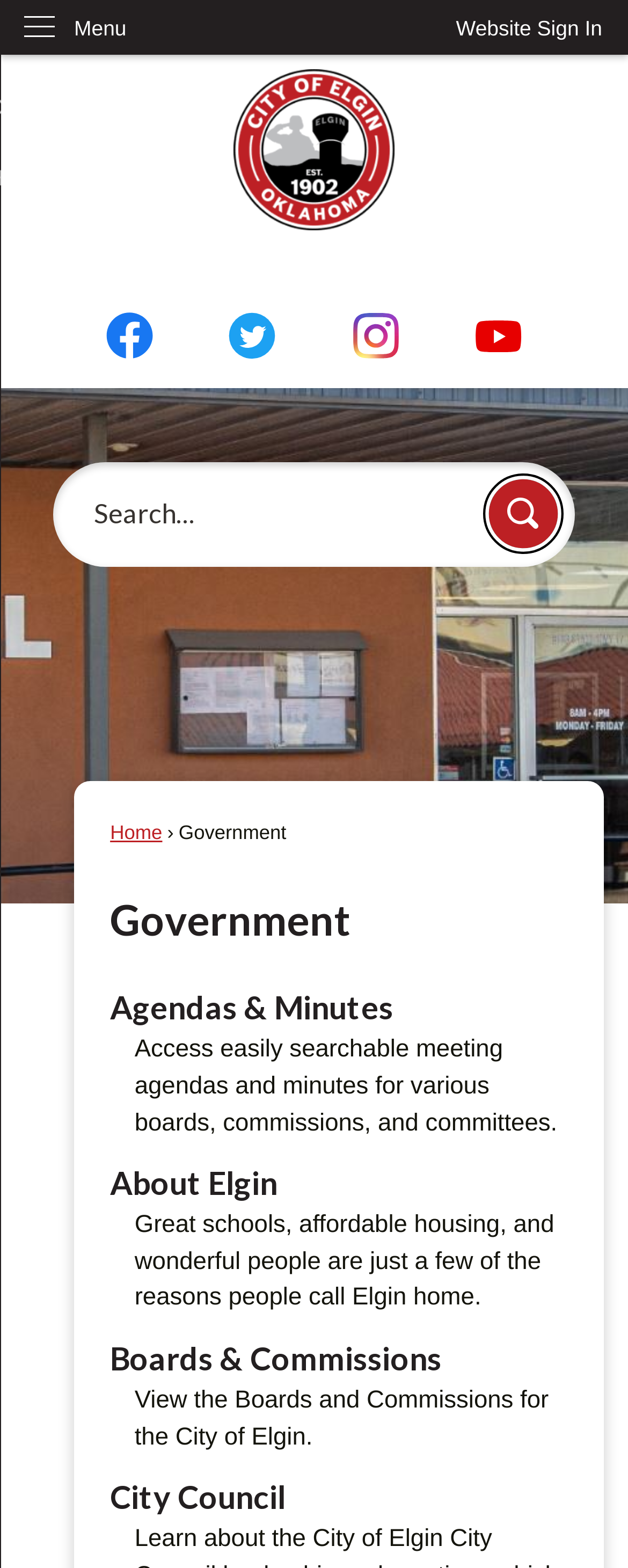Identify the bounding box coordinates necessary to click and complete the given instruction: "View Agendas & Minutes".

[0.175, 0.63, 0.627, 0.655]